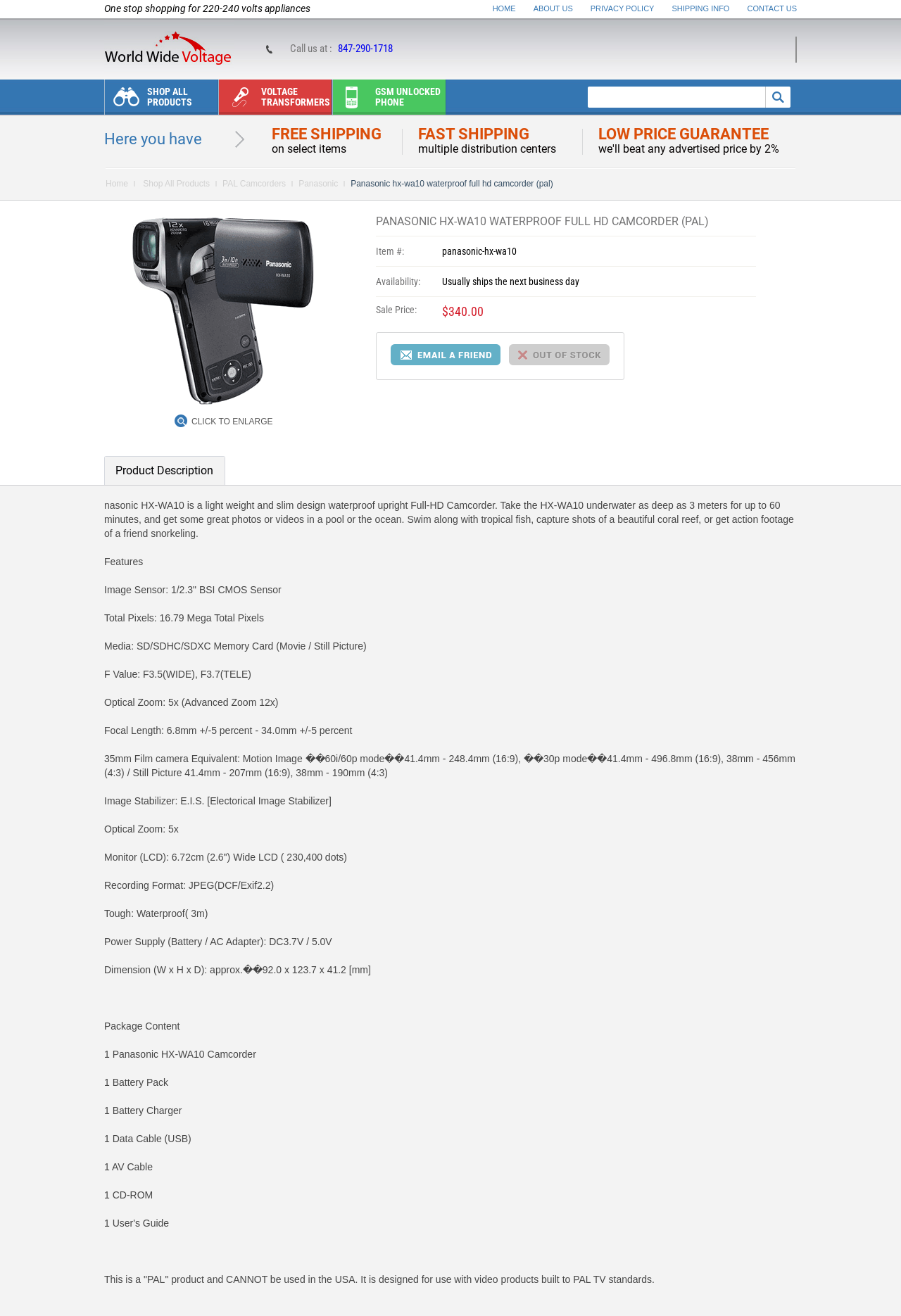Please determine the bounding box coordinates of the element to click in order to execute the following instruction: "Click the 'HOME' link". The coordinates should be four float numbers between 0 and 1, specified as [left, top, right, bottom].

[0.542, 0.003, 0.585, 0.01]